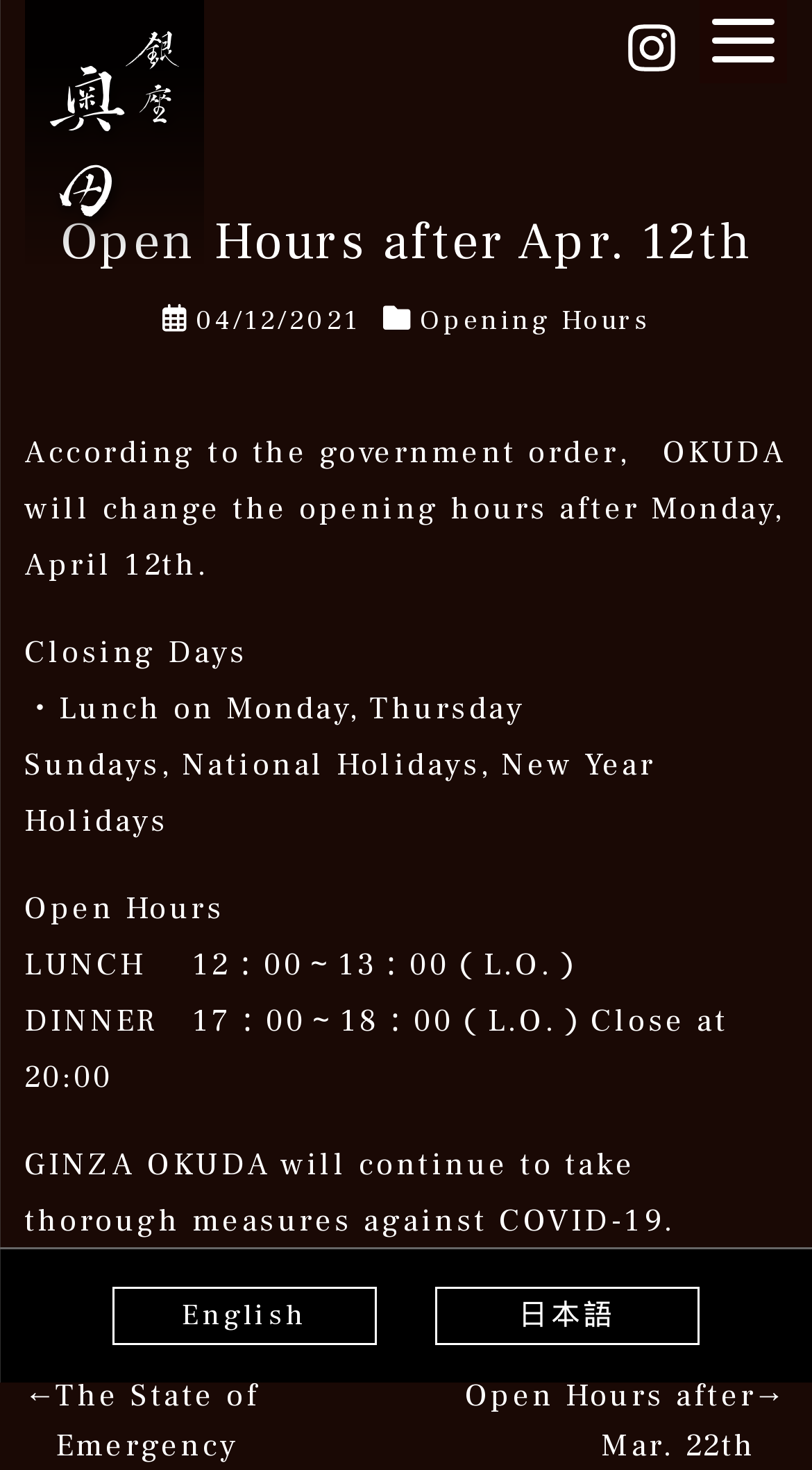Respond with a single word or phrase for the following question: 
What is the date mentioned in the webpage?

April 12th, 2021